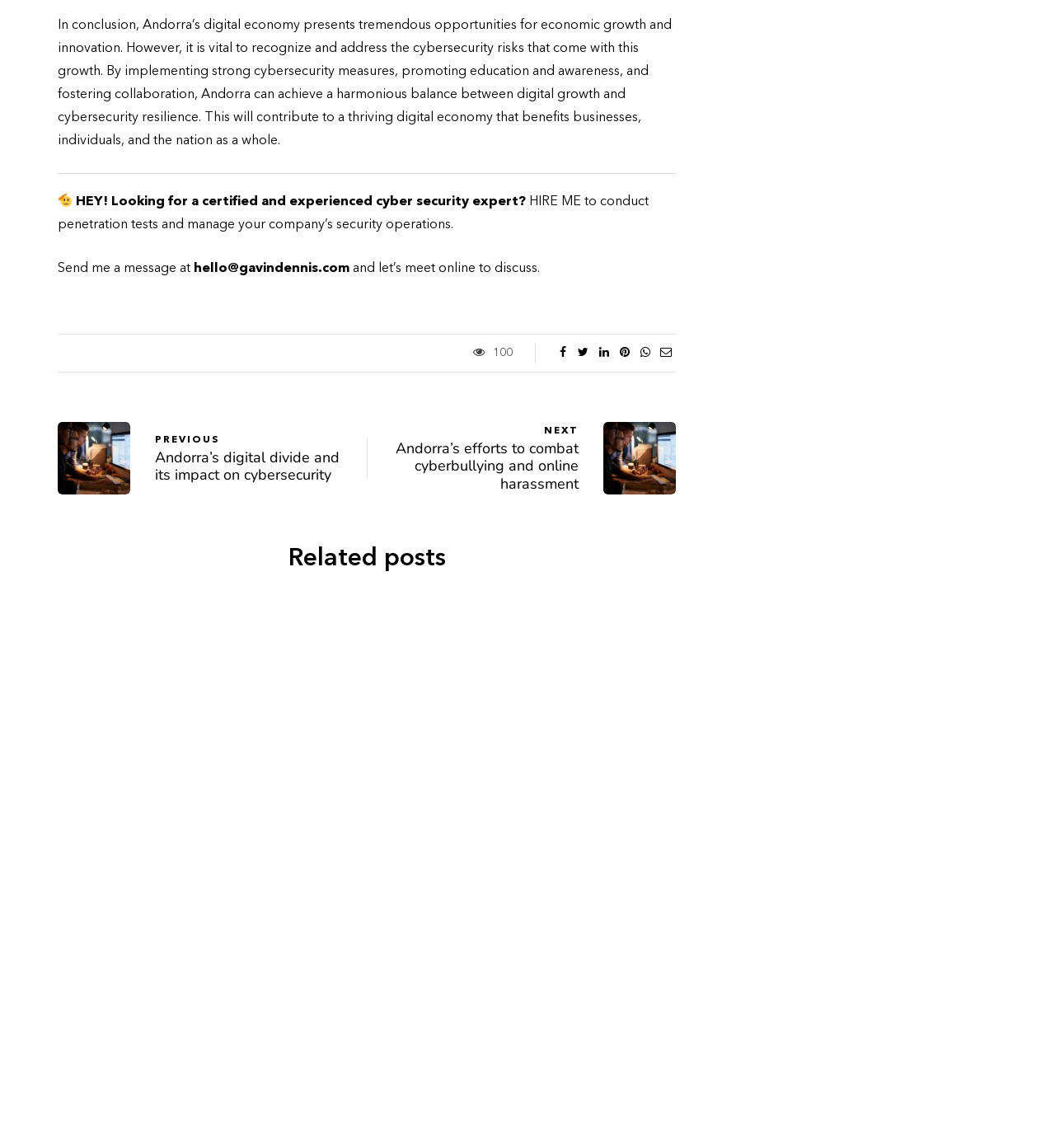Based on the element description title="Share with Facebook", identify the bounding box coordinates for the UI element. The coordinates should be in the format (top-left x, top-left y, bottom-right x, bottom-right y) and within the 0 to 1 range.

[0.523, 0.3, 0.543, 0.315]